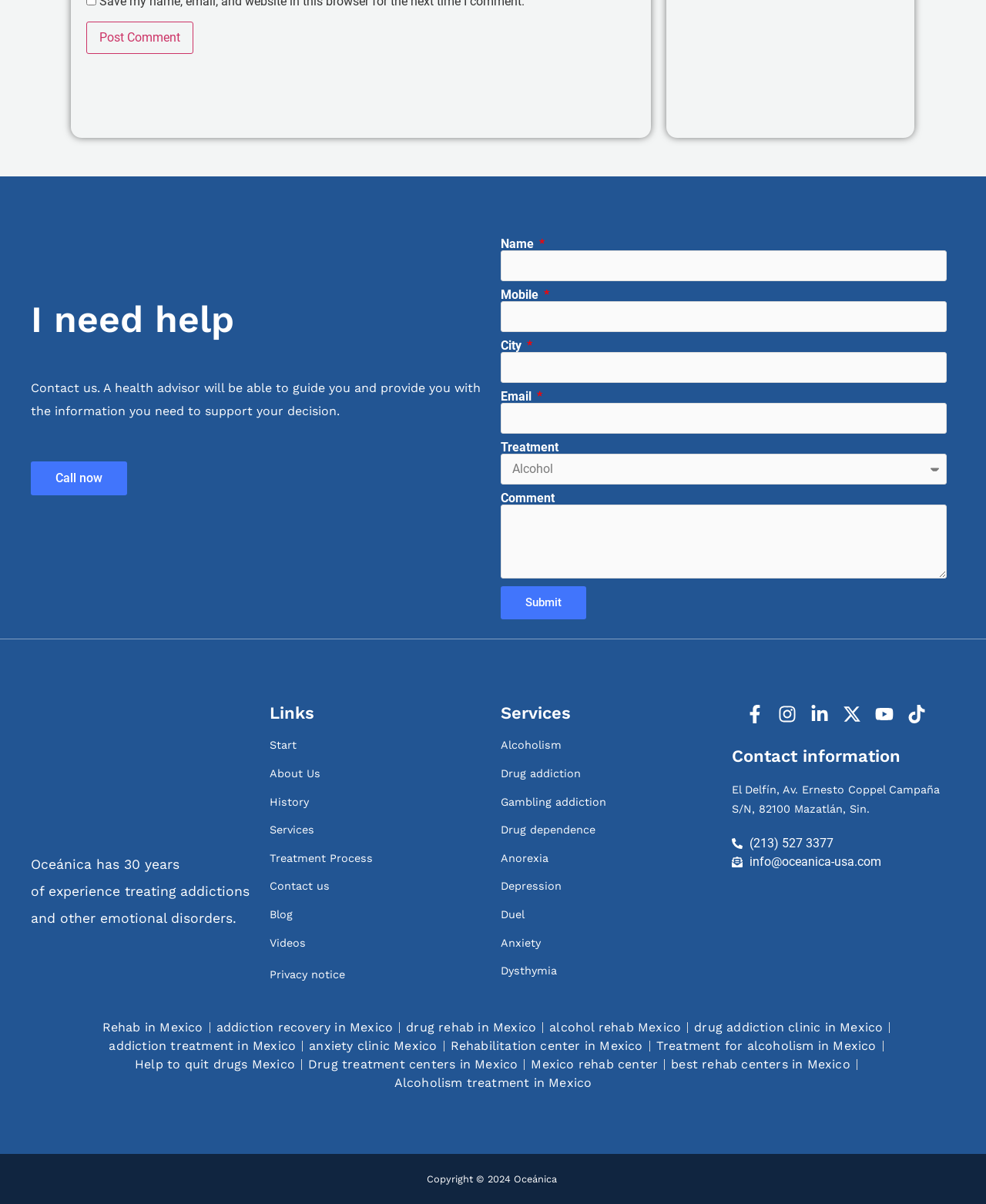Identify the bounding box coordinates of the specific part of the webpage to click to complete this instruction: "Select a treatment".

[0.508, 0.377, 0.96, 0.403]